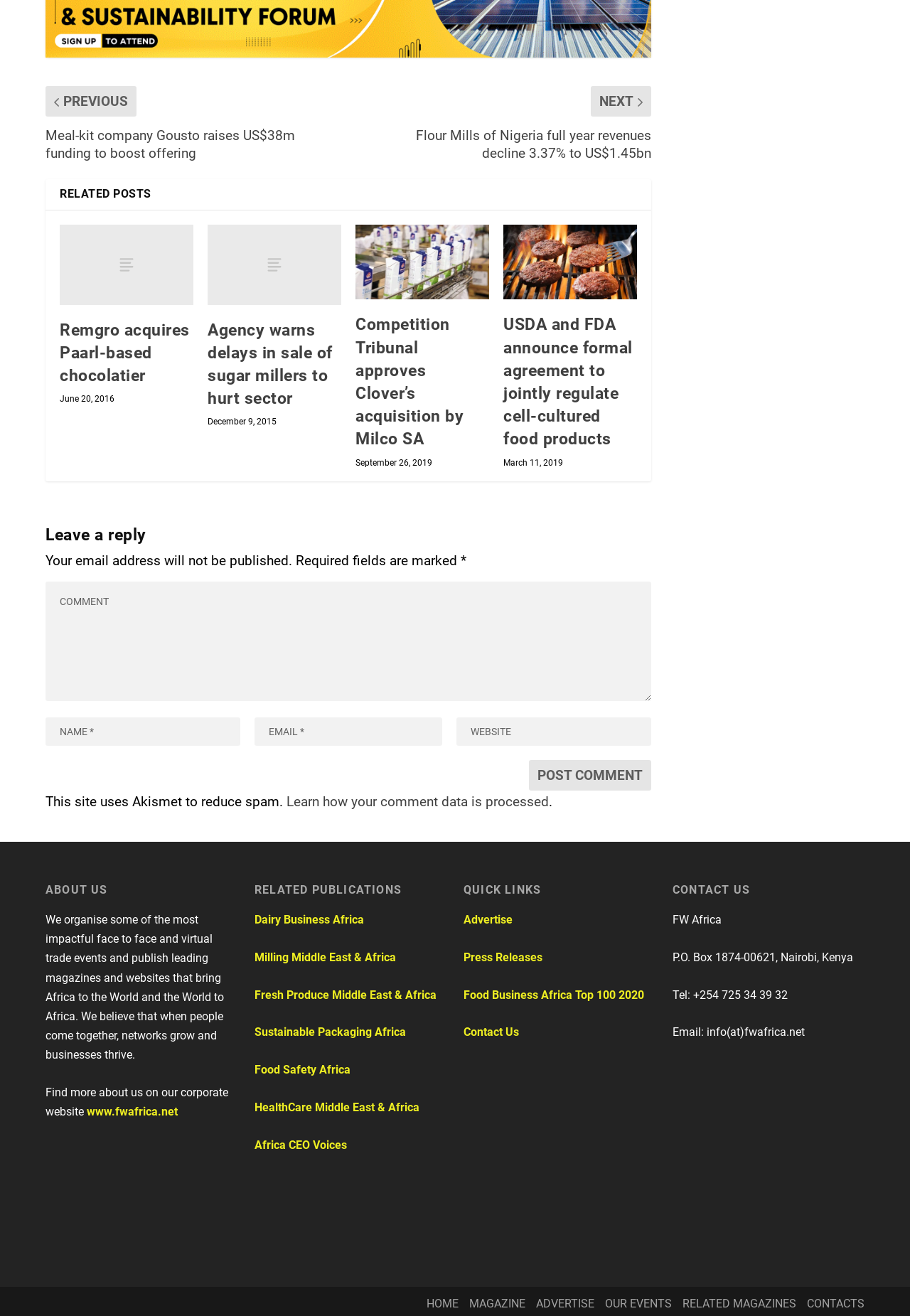Can you look at the image and give a comprehensive answer to the question:
What is the title of the section that contains 'Remgro acquires Paarl-based chocolatier'?

I found the title 'RELATED POSTS' by looking at the heading element with ID 157, which is a parent element of the link 'Remgro acquires Paarl-based chocolatier'.